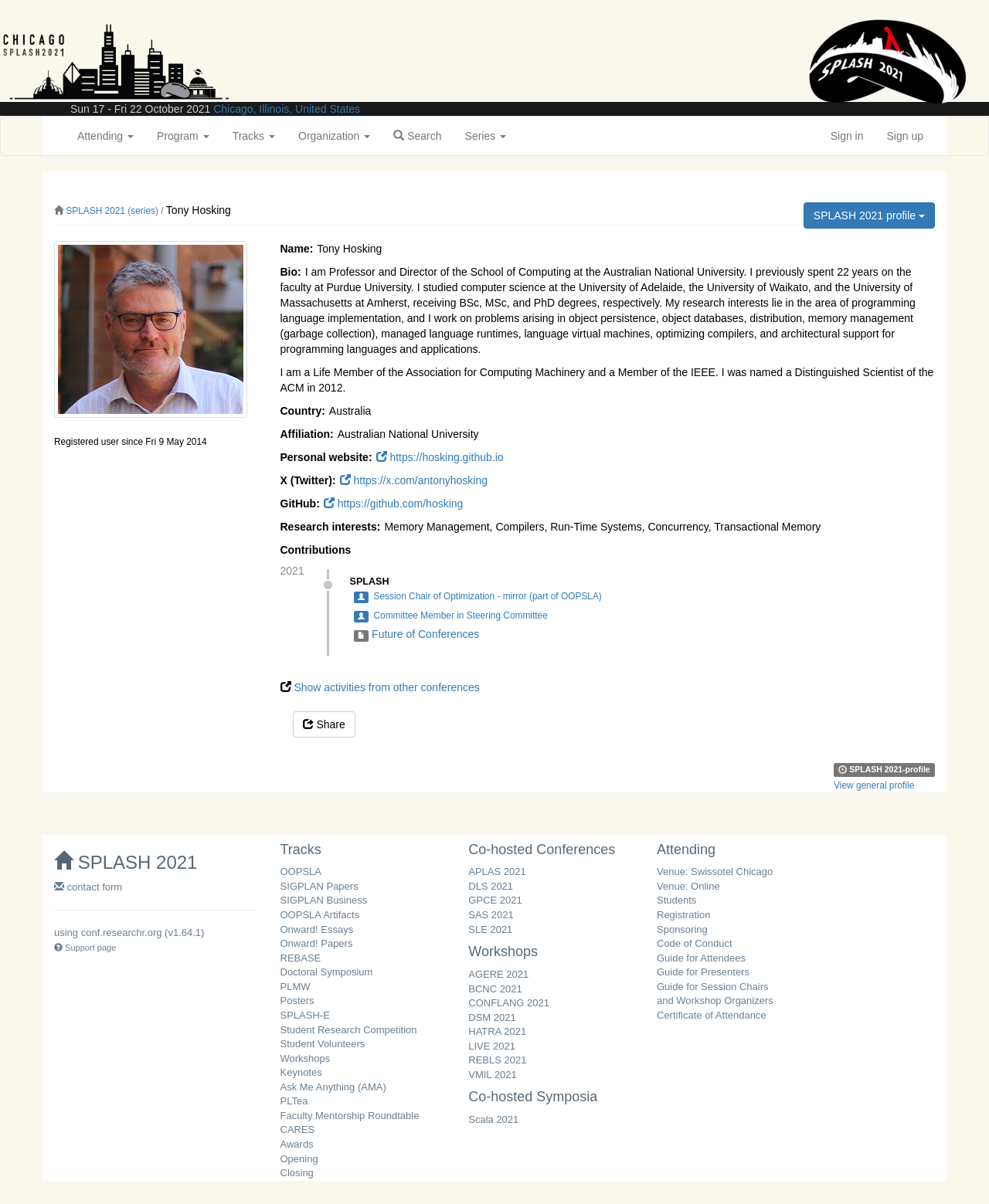Identify the bounding box coordinates of the part that should be clicked to carry out this instruction: "Search".

[0.386, 0.097, 0.458, 0.129]